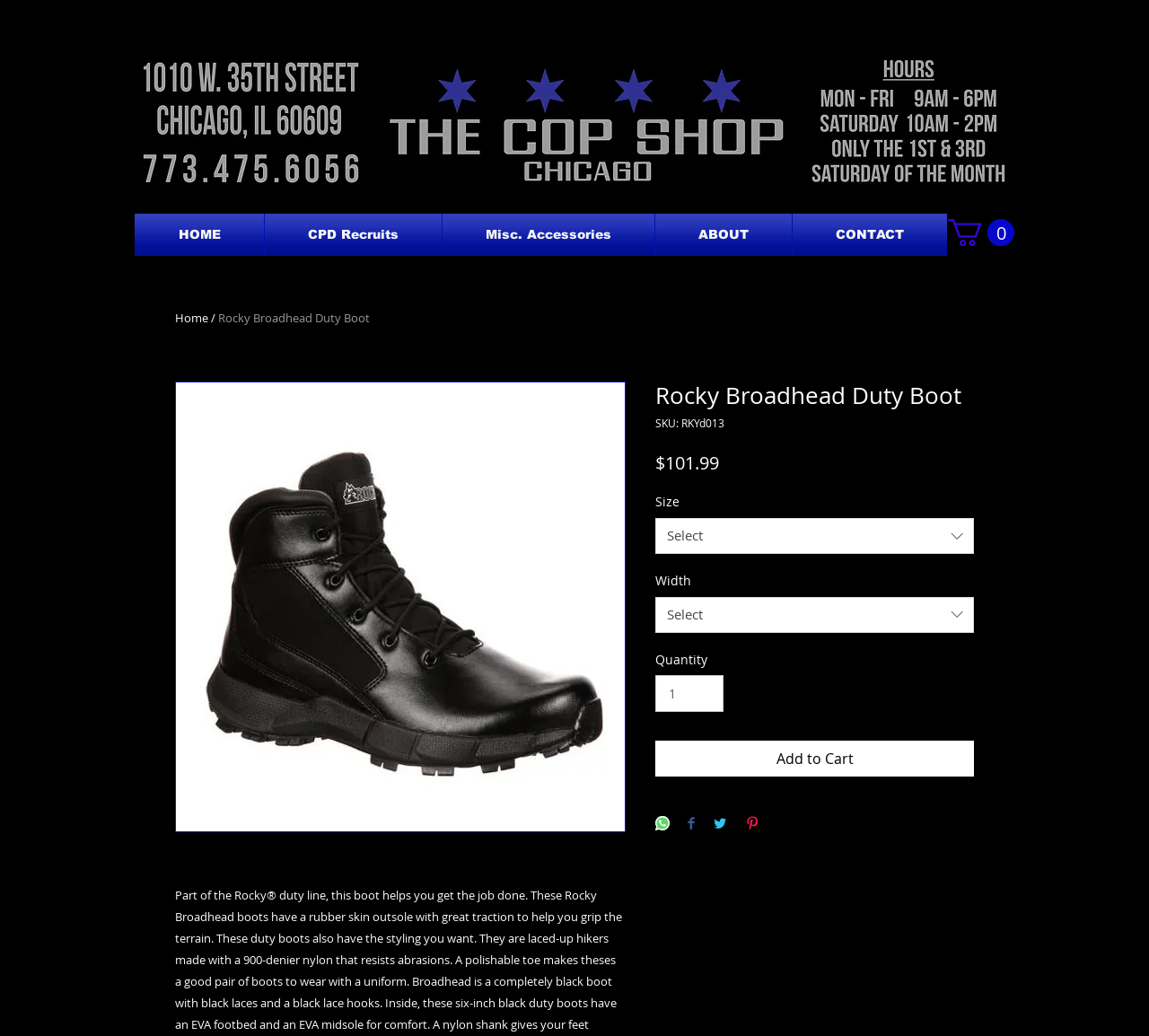Find the UI element described as: "Add to Cart" and predict its bounding box coordinates. Ensure the coordinates are four float numbers between 0 and 1, [left, top, right, bottom].

[0.57, 0.715, 0.848, 0.749]